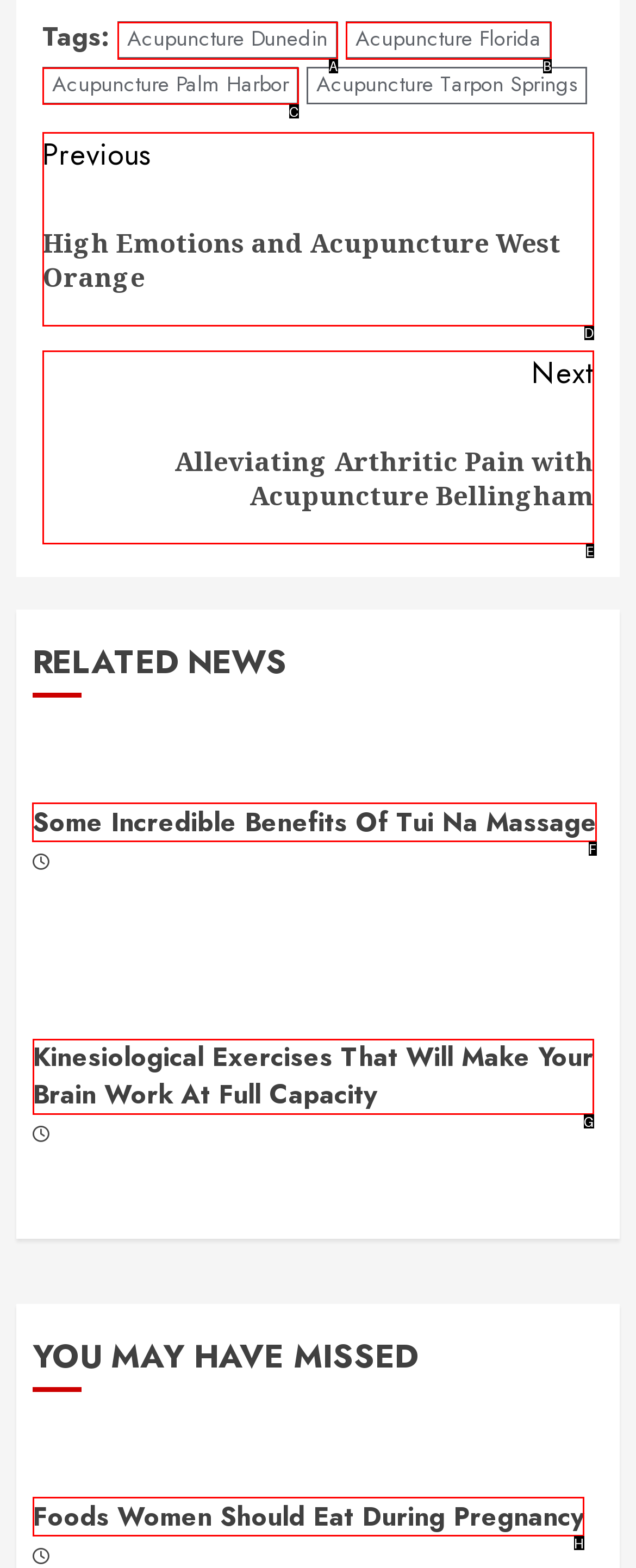Select the appropriate HTML element to click for the following task: View Some Incredible Benefits Of Tui Na Massage
Answer with the letter of the selected option from the given choices directly.

F